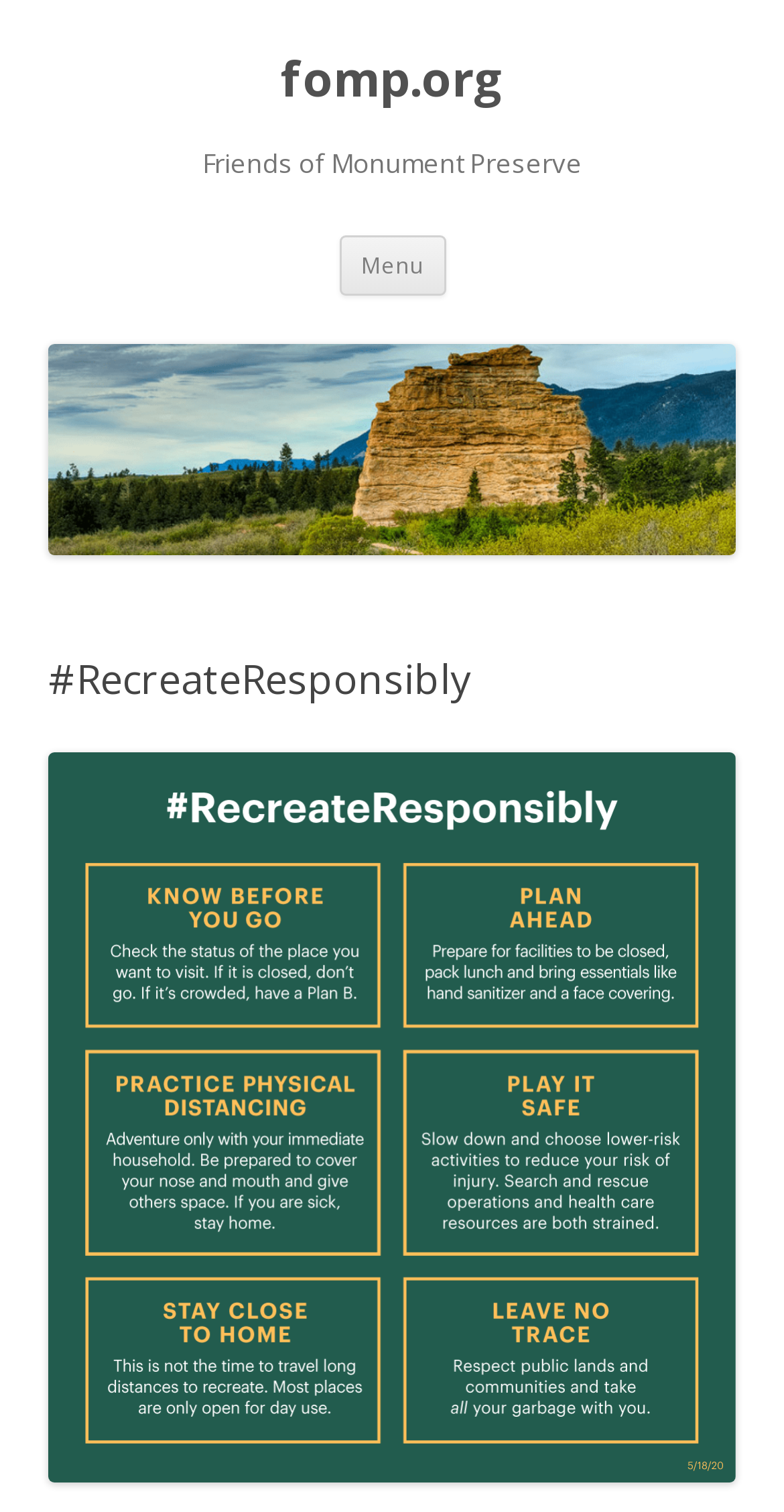What is the purpose of the button?
Using the image as a reference, answer the question in detail.

I inferred the purpose of the button by its text content, which says 'Menu'. This suggests that clicking the button will open a menu, likely containing navigation options or other features.